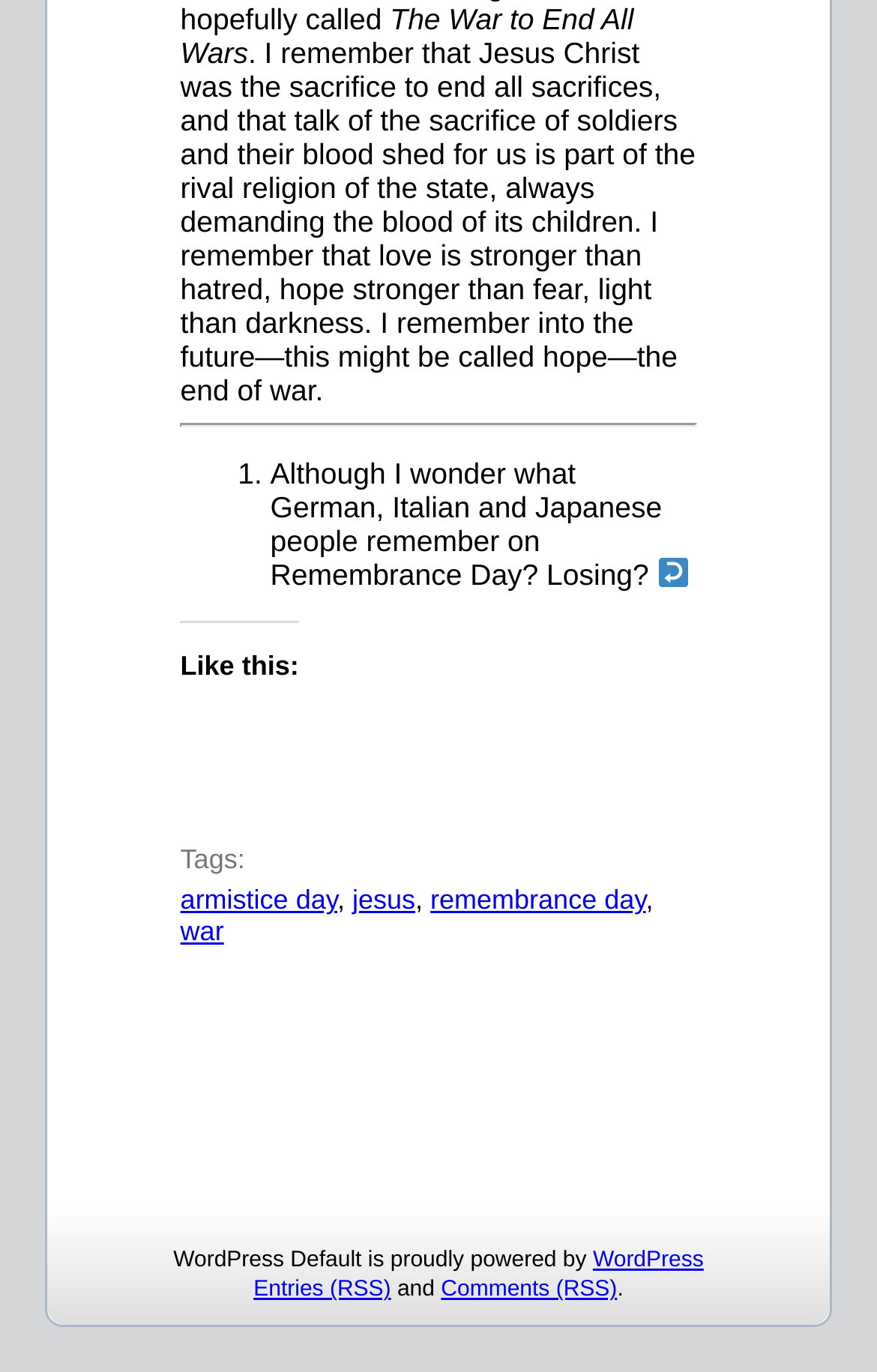What tags are associated with the webpage?
From the image, provide a succinct answer in one word or a short phrase.

Armistice Day, Jesus, War